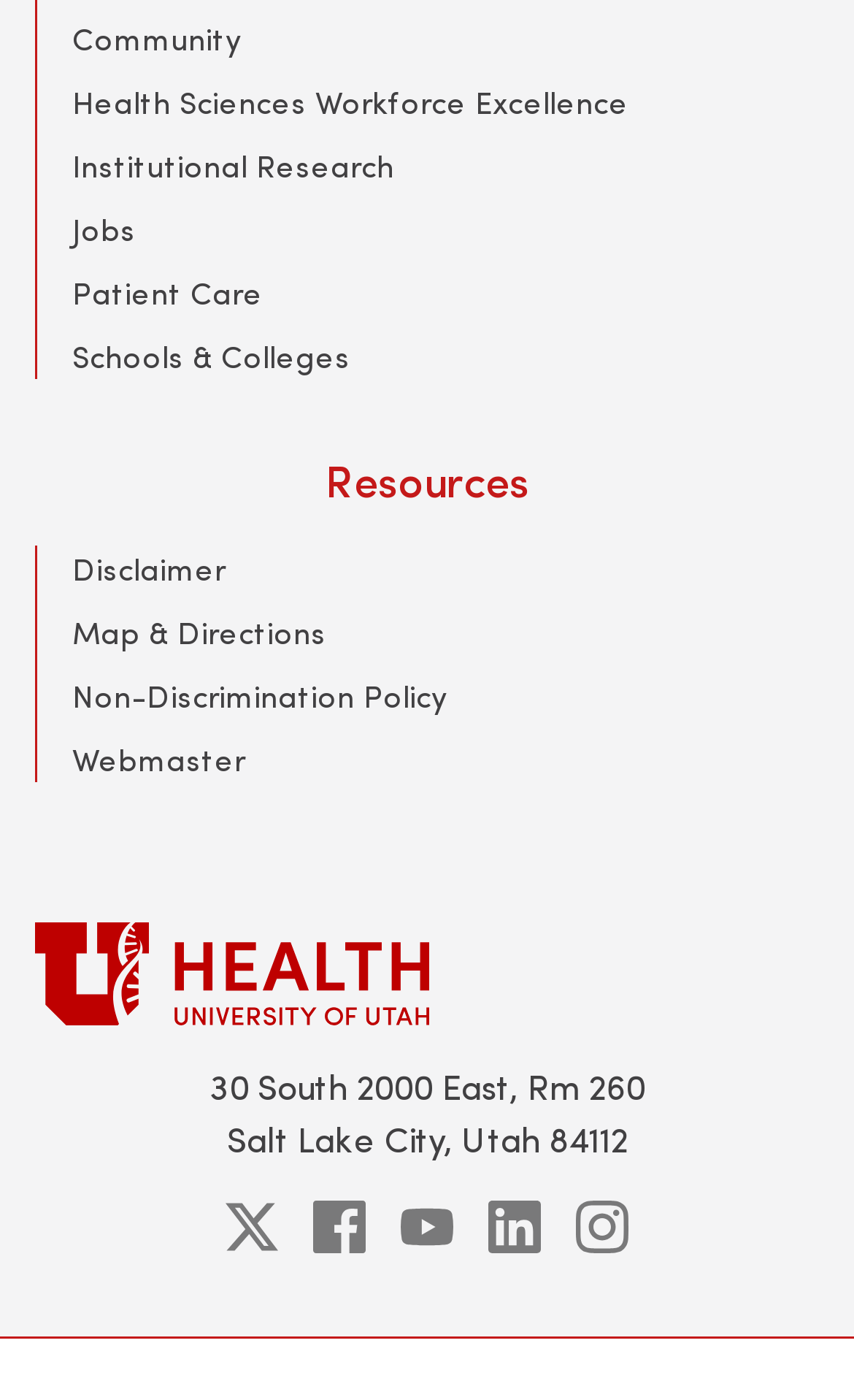What is the first link on the top left? Based on the image, give a response in one word or a short phrase.

Community